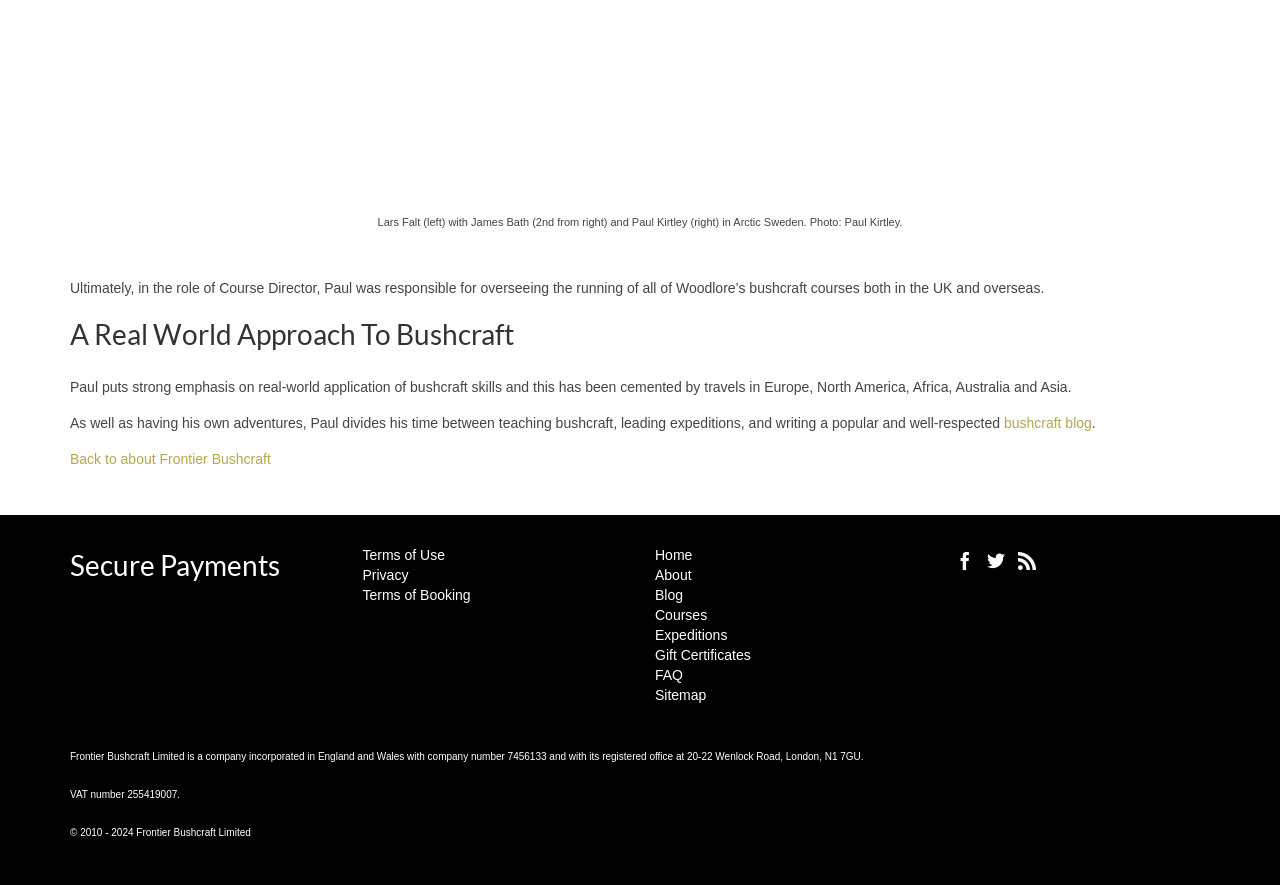Find the bounding box coordinates for the area you need to click to carry out the instruction: "Visit the bushcraft blog". The coordinates should be four float numbers between 0 and 1, indicated as [left, top, right, bottom].

[0.784, 0.469, 0.853, 0.487]